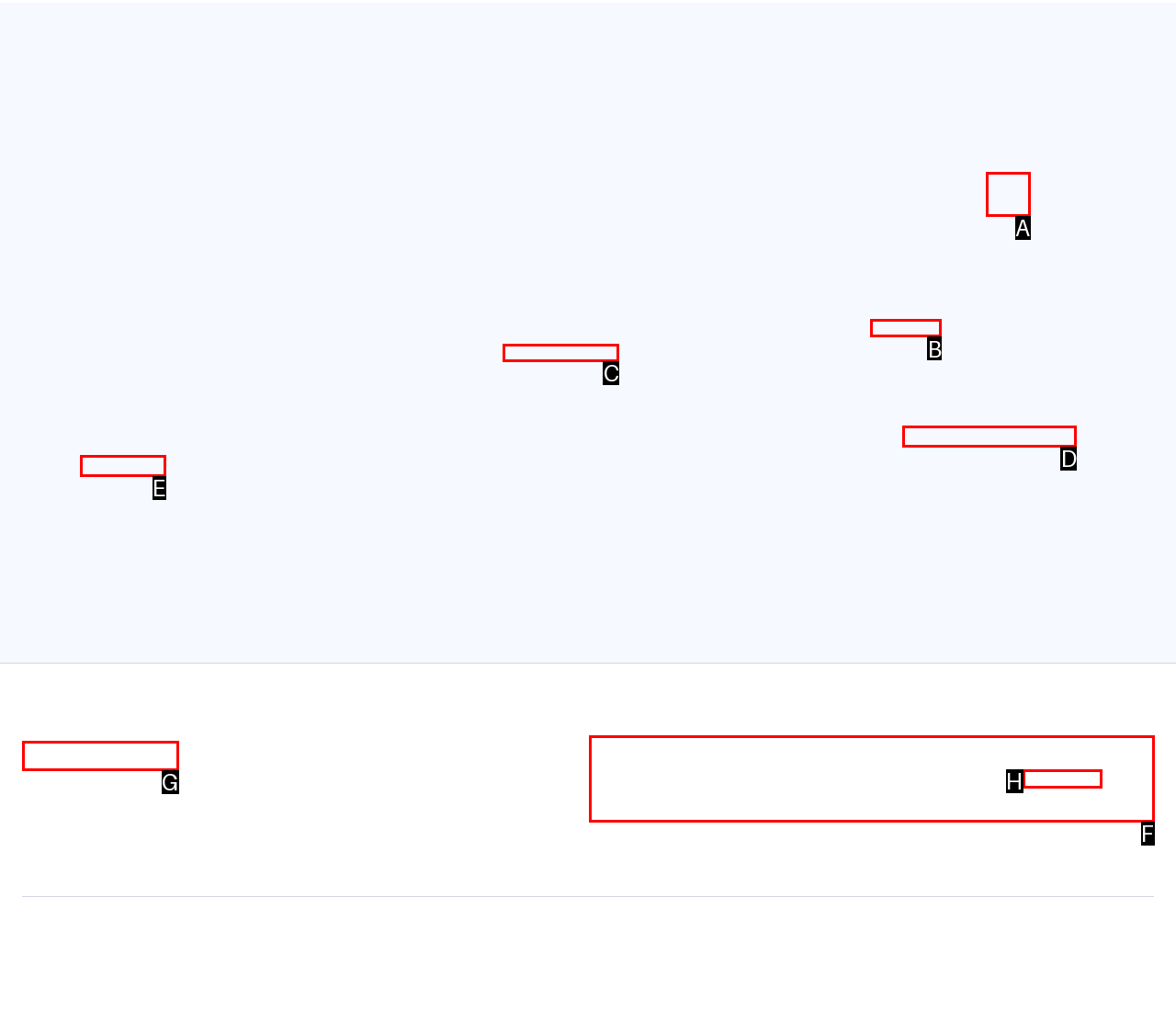Choose the HTML element that matches the description: 
Reply with the letter of the correct option from the given choices.

A